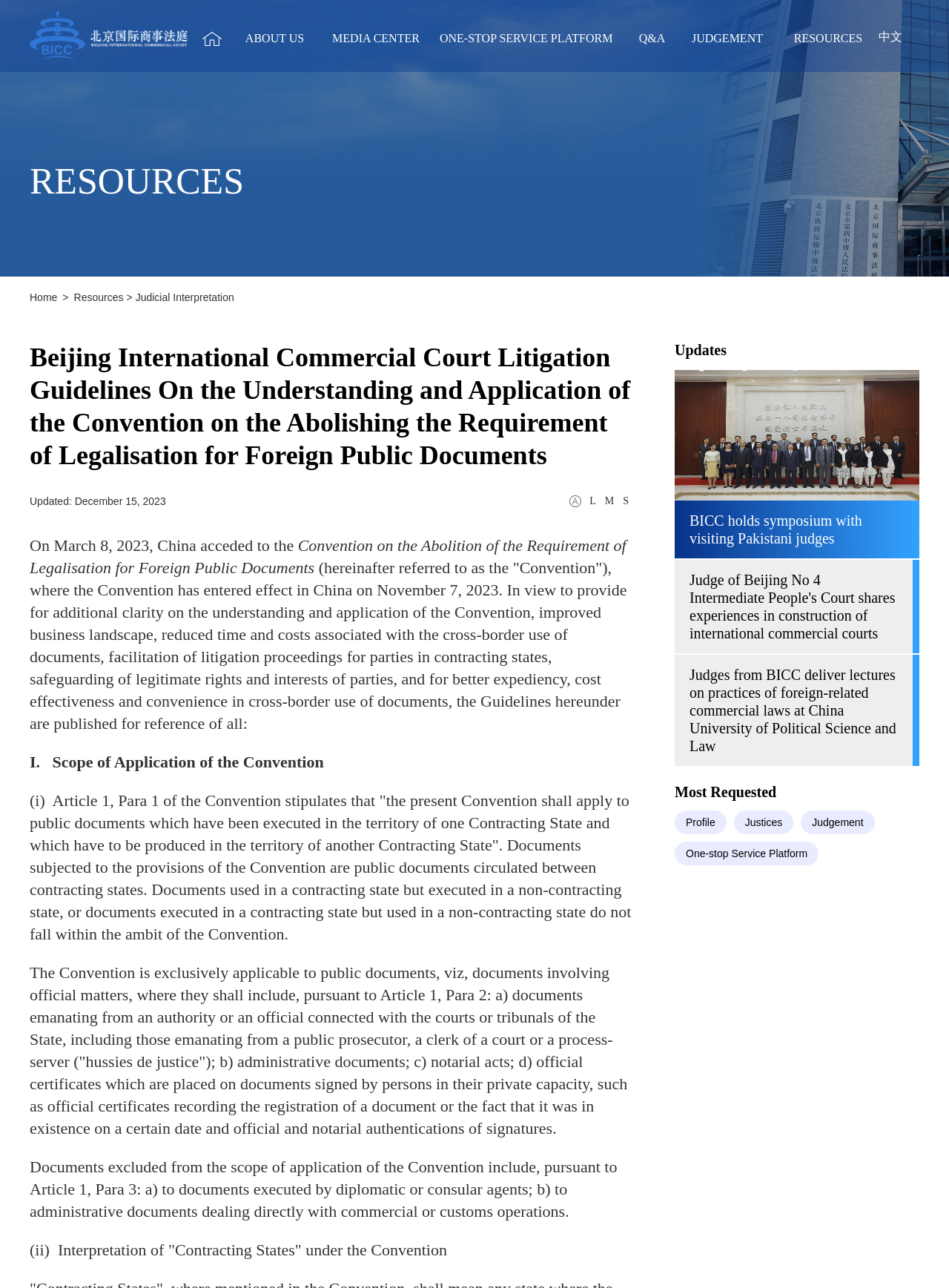What is the topic of the first news article?
Utilize the information in the image to give a detailed answer to the question.

The first news article can be found in the description list element, which contains a link to an article titled 'BICC holds symposium with visiting Pakistani judges'. Therefore, the topic of the first news article is about the symposium held by BICC with visiting Pakistani judges.